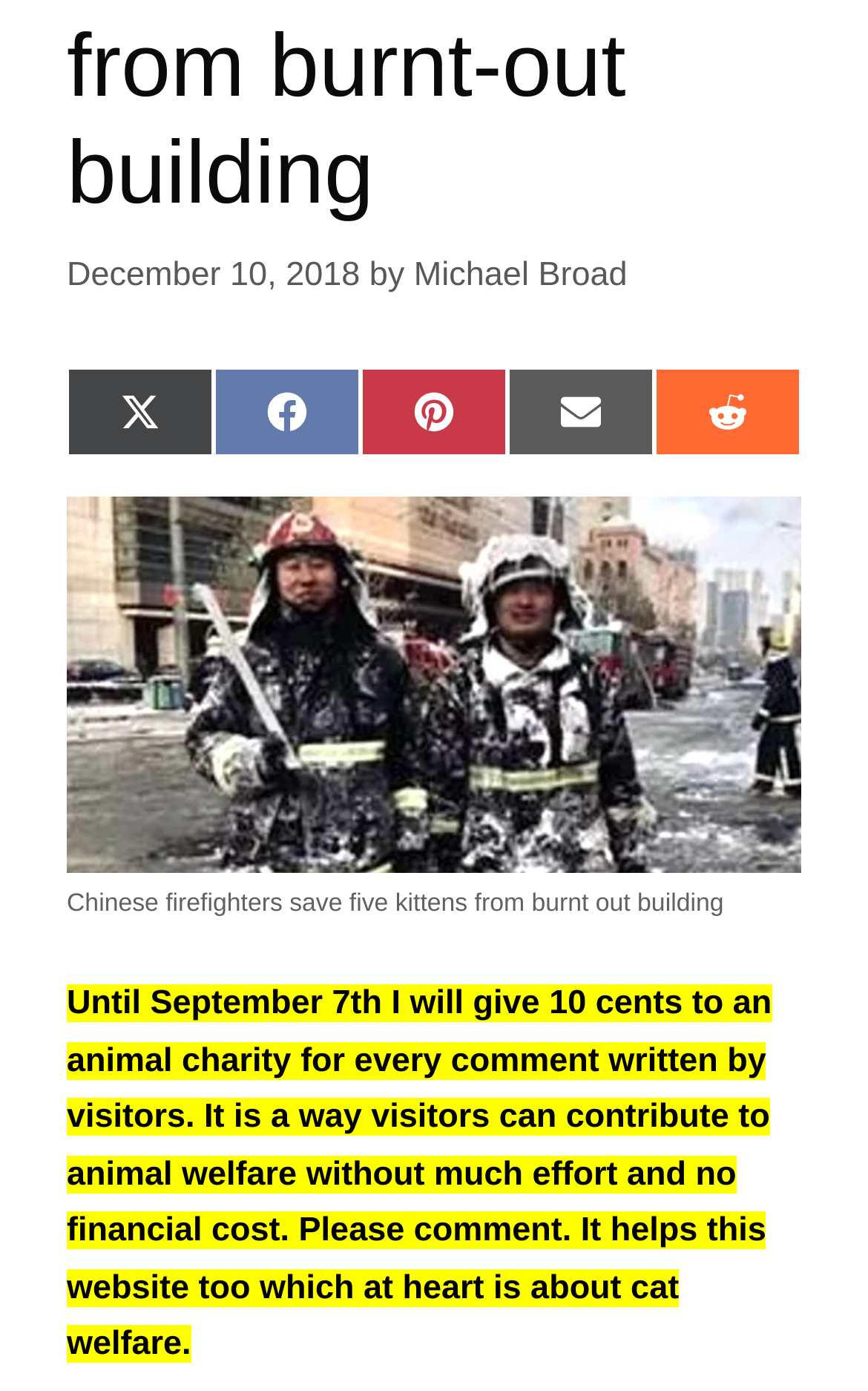Given the description: "Share on X (Twitter)", determine the bounding box coordinates of the UI element. The coordinates should be formatted as four float numbers between 0 and 1, [left, top, right, bottom].

[0.077, 0.264, 0.246, 0.328]